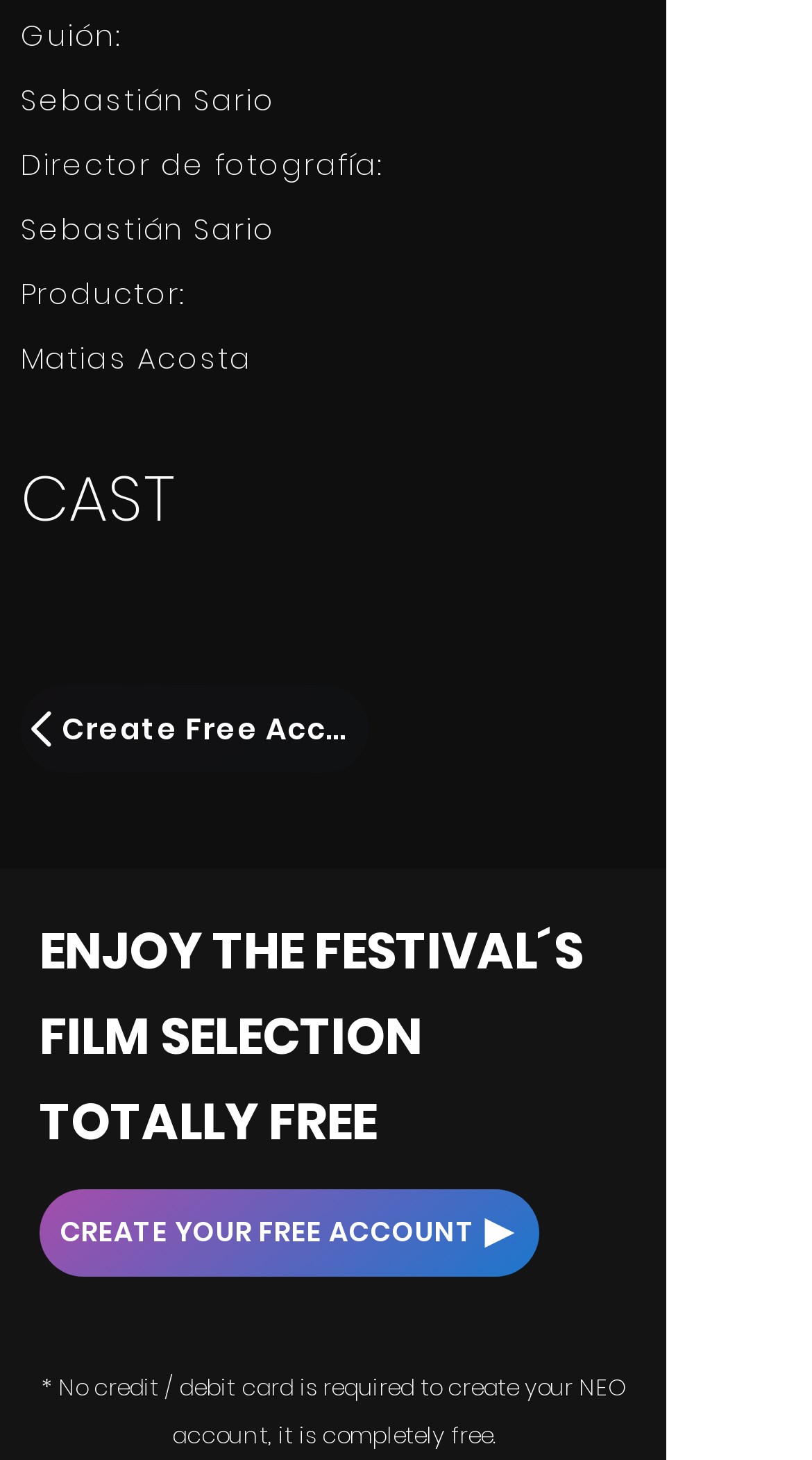Using the information in the image, give a detailed answer to the following question: What is the section below 'Guión:' and 'Director de fotografía:'?

The section below 'Guión:' and 'Director de fotografía:' is labeled as 'CAST', which suggests that it contains information about the cast of a film or festival.